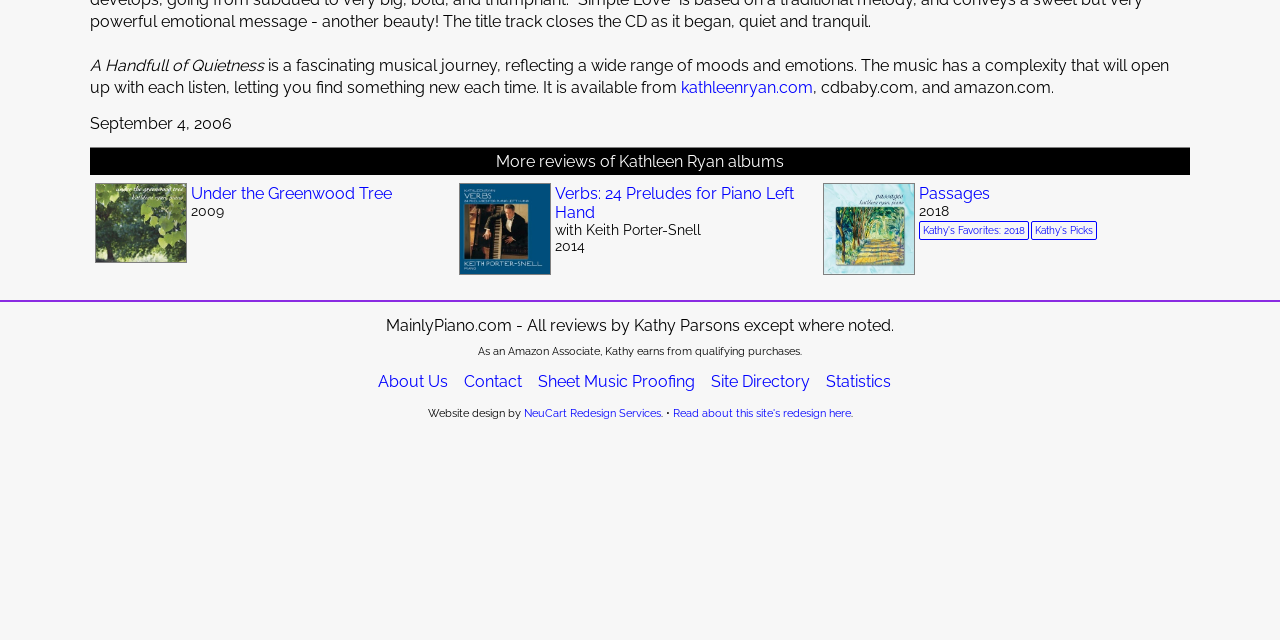Bounding box coordinates are specified in the format (top-left x, top-left y, bottom-right x, bottom-right y). All values are floating point numbers bounded between 0 and 1. Please provide the bounding box coordinate of the region this sentence describes: NeuCart Redesign Services

[0.409, 0.636, 0.516, 0.656]